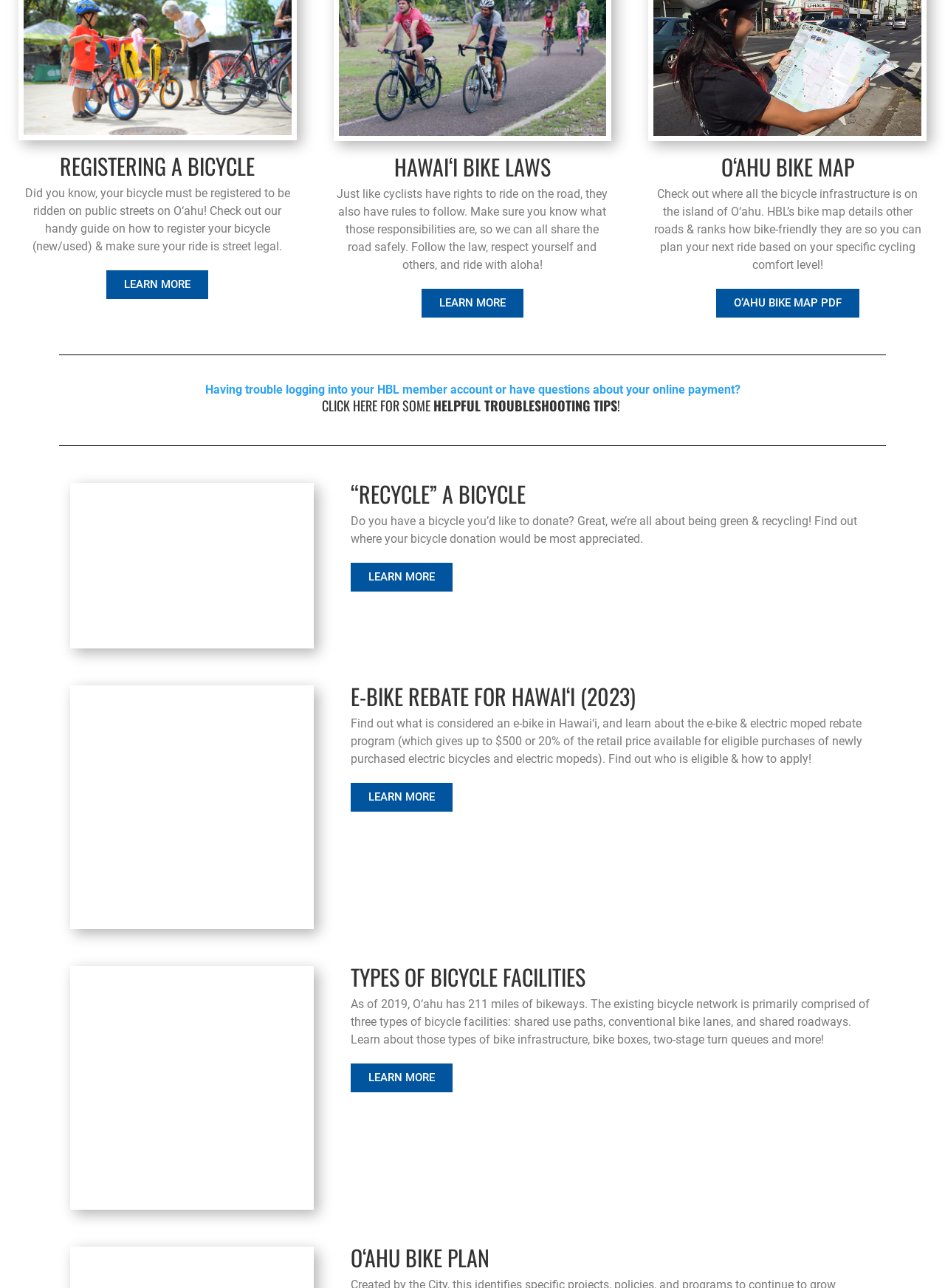Using the information shown in the image, answer the question with as much detail as possible: What types of bicycle facilities are available on O'ahu?

The webpage mentions that as of 2019, O'ahu has 211 miles of bikeways, which are primarily comprised of three types of bicycle facilities: shared use paths, conventional bike lanes, and shared roadways. This information is provided in the section 'TYPES OF BICYCLE FACILITIES'.